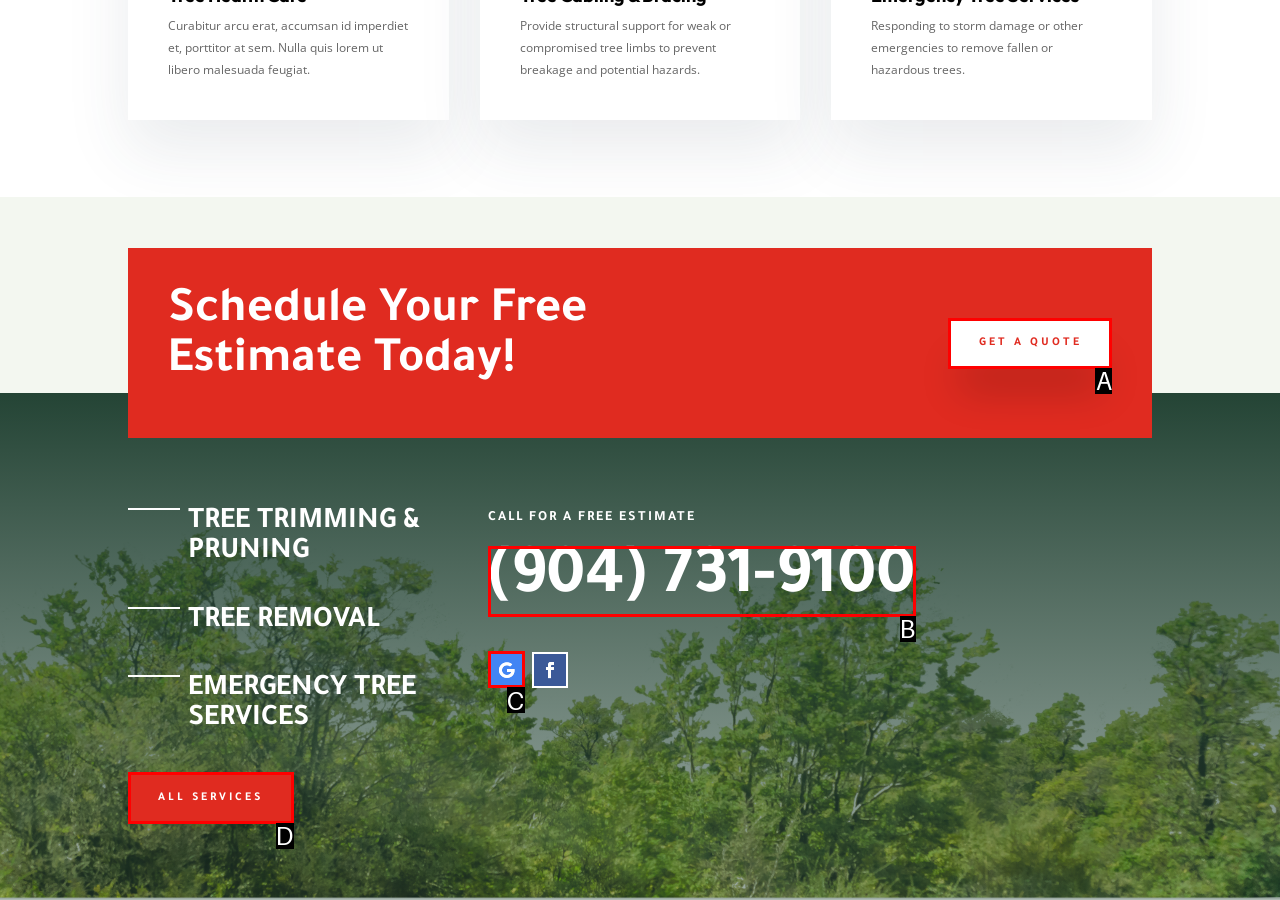From the choices provided, which HTML element best fits the description: All Services? Answer with the appropriate letter.

D